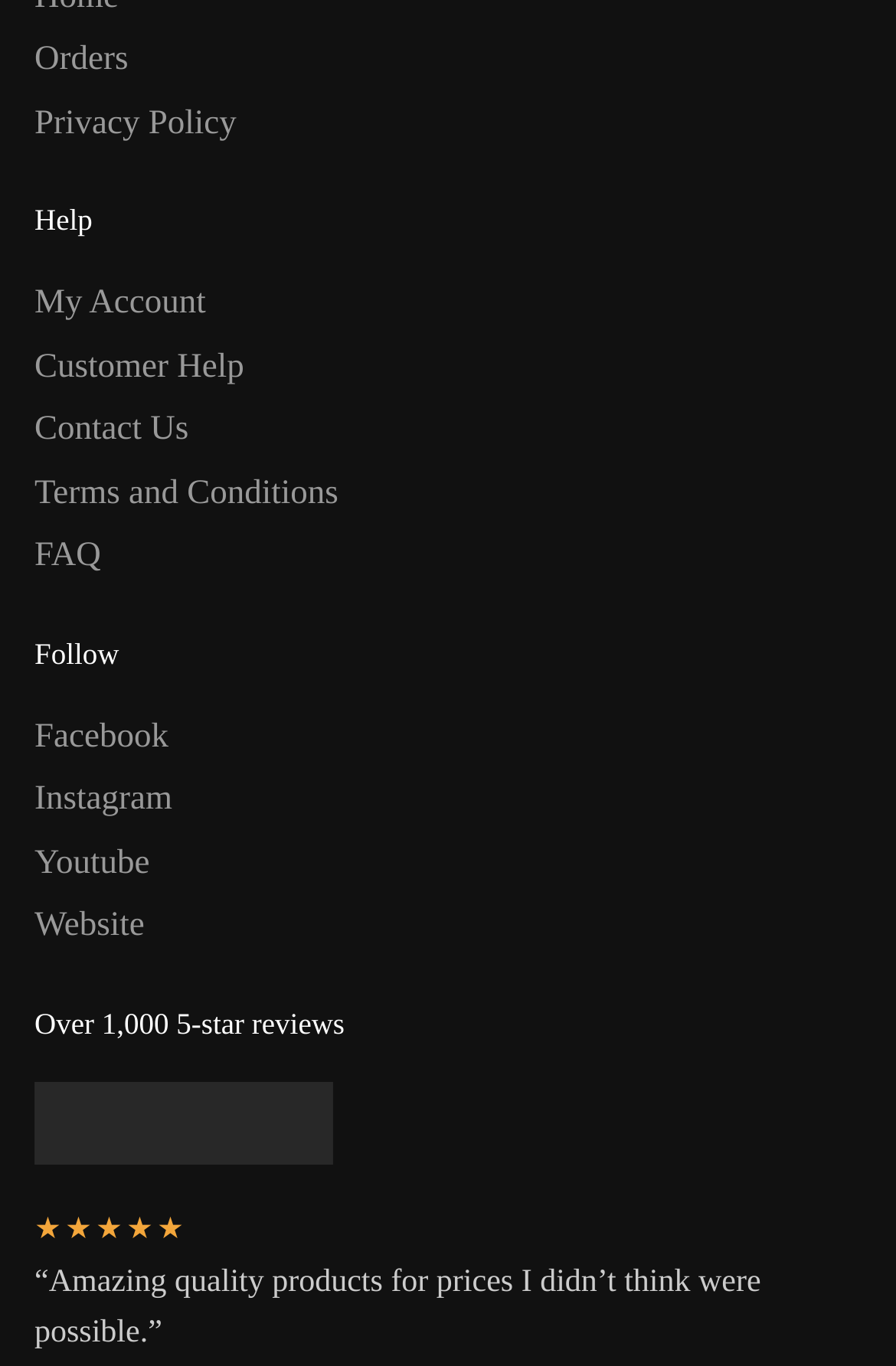Pinpoint the bounding box coordinates of the clickable area needed to execute the instruction: "read terms and conditions". The coordinates should be specified as four float numbers between 0 and 1, i.e., [left, top, right, bottom].

[0.038, 0.347, 0.378, 0.374]